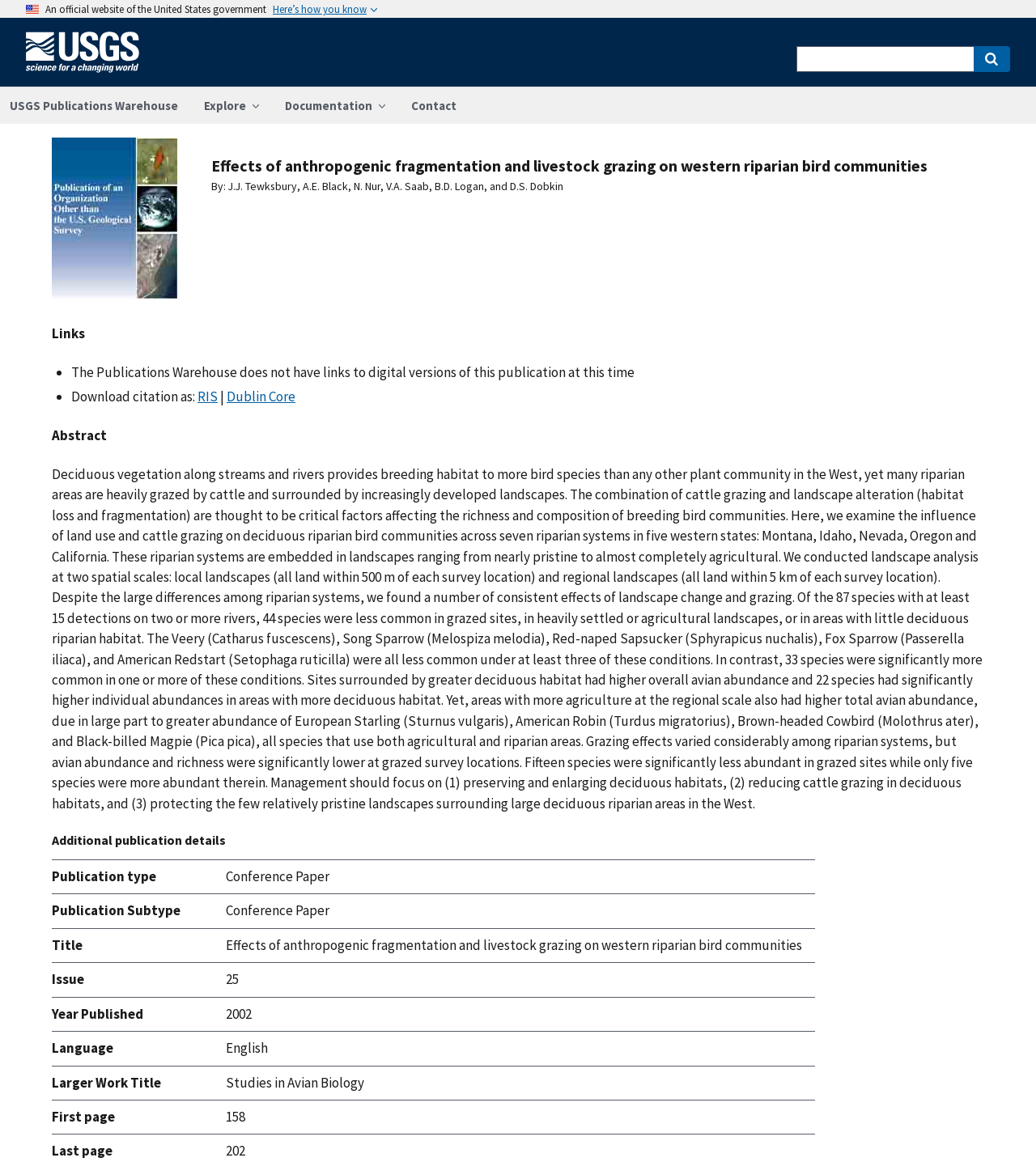Identify the bounding box coordinates of the section that should be clicked to achieve the task described: "Click on the Post Comment button".

None